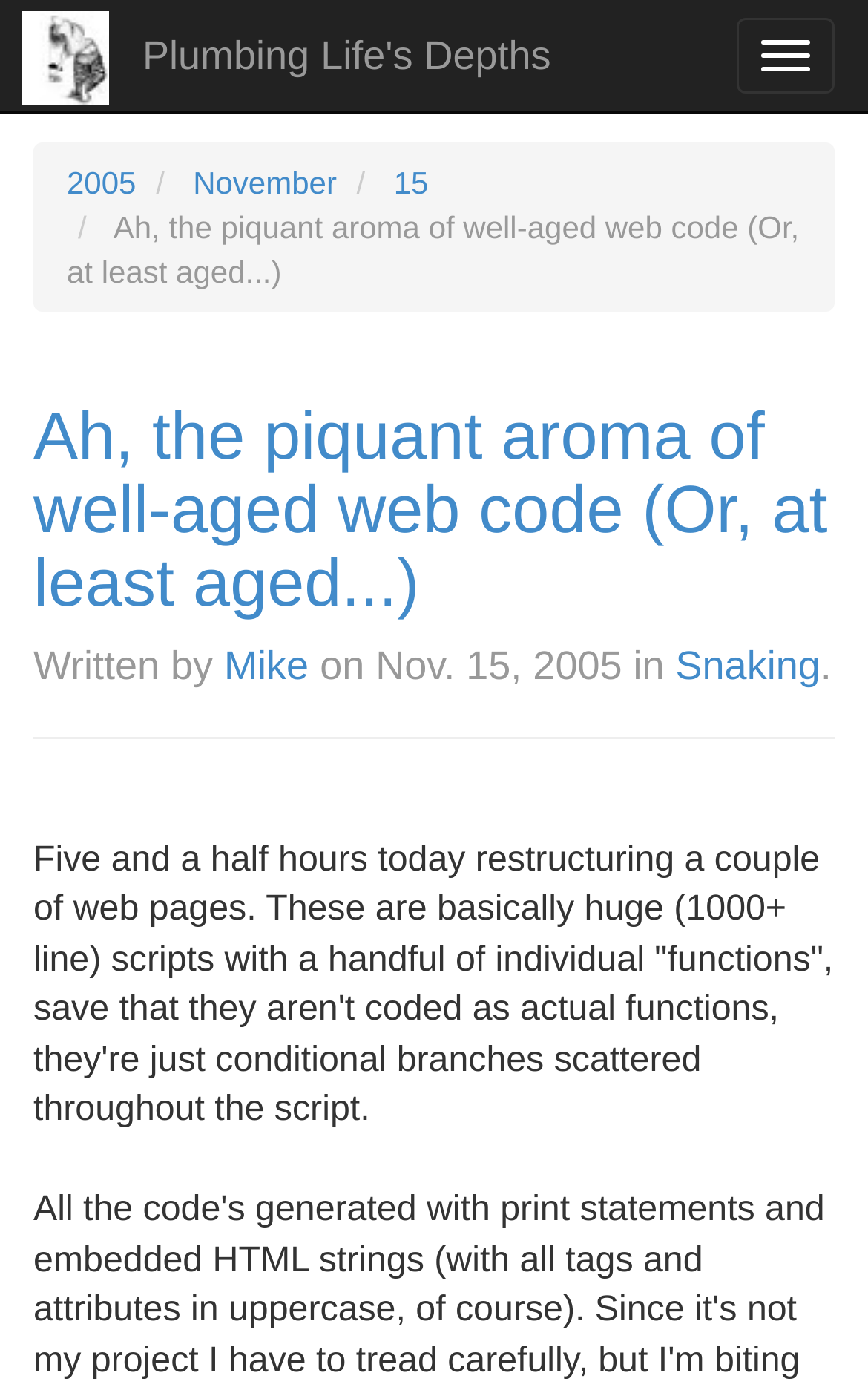What is the author's name?
Please provide an in-depth and detailed response to the question.

I found the author's name by looking at the heading section, where it says 'Ah, the piquant aroma of well-aged web code (Or, at least aged...) Written by Mike on Nov. 15, 2005 in Snaking.'